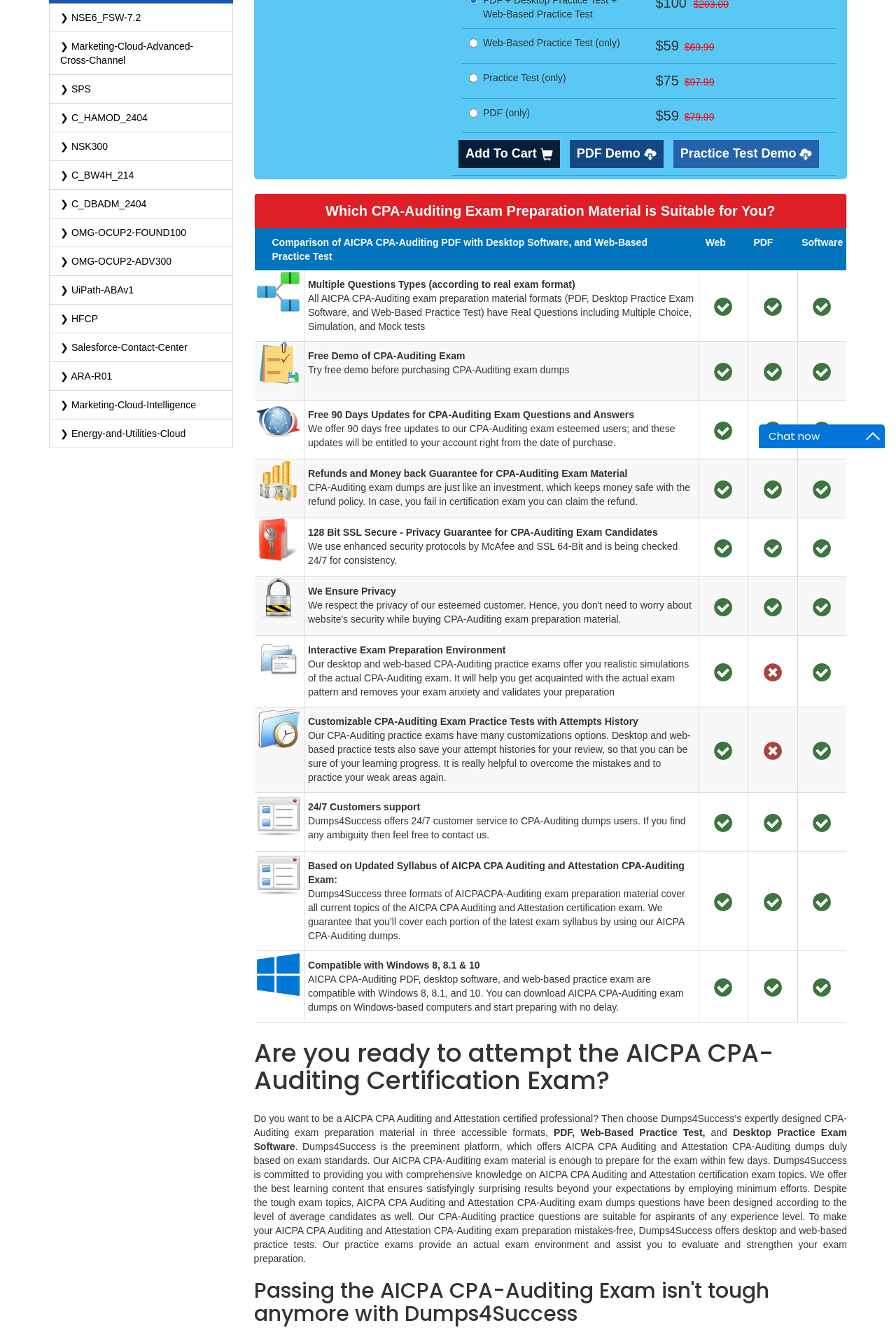Find and provide the bounding box coordinates for the UI element described here: "Add To Cart". The coordinates should be given as four float numbers between 0 and 1: [left, top, right, bottom].

[0.512, 0.105, 0.625, 0.126]